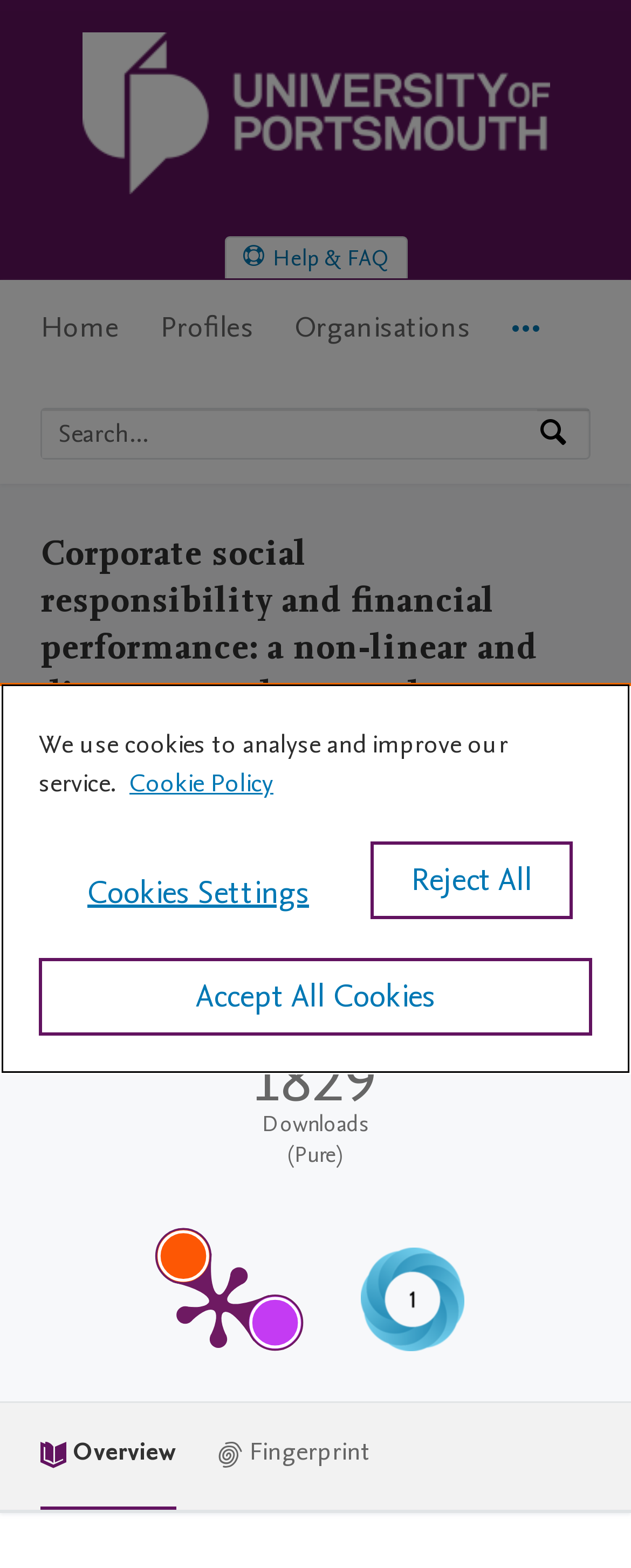What is the total number of downloads for this work?
Based on the visual details in the image, please answer the question thoroughly.

I found the answer by looking at the static text '1829' which is located in the 'Publication metrics section' under the heading 'Total downloads for this work'.